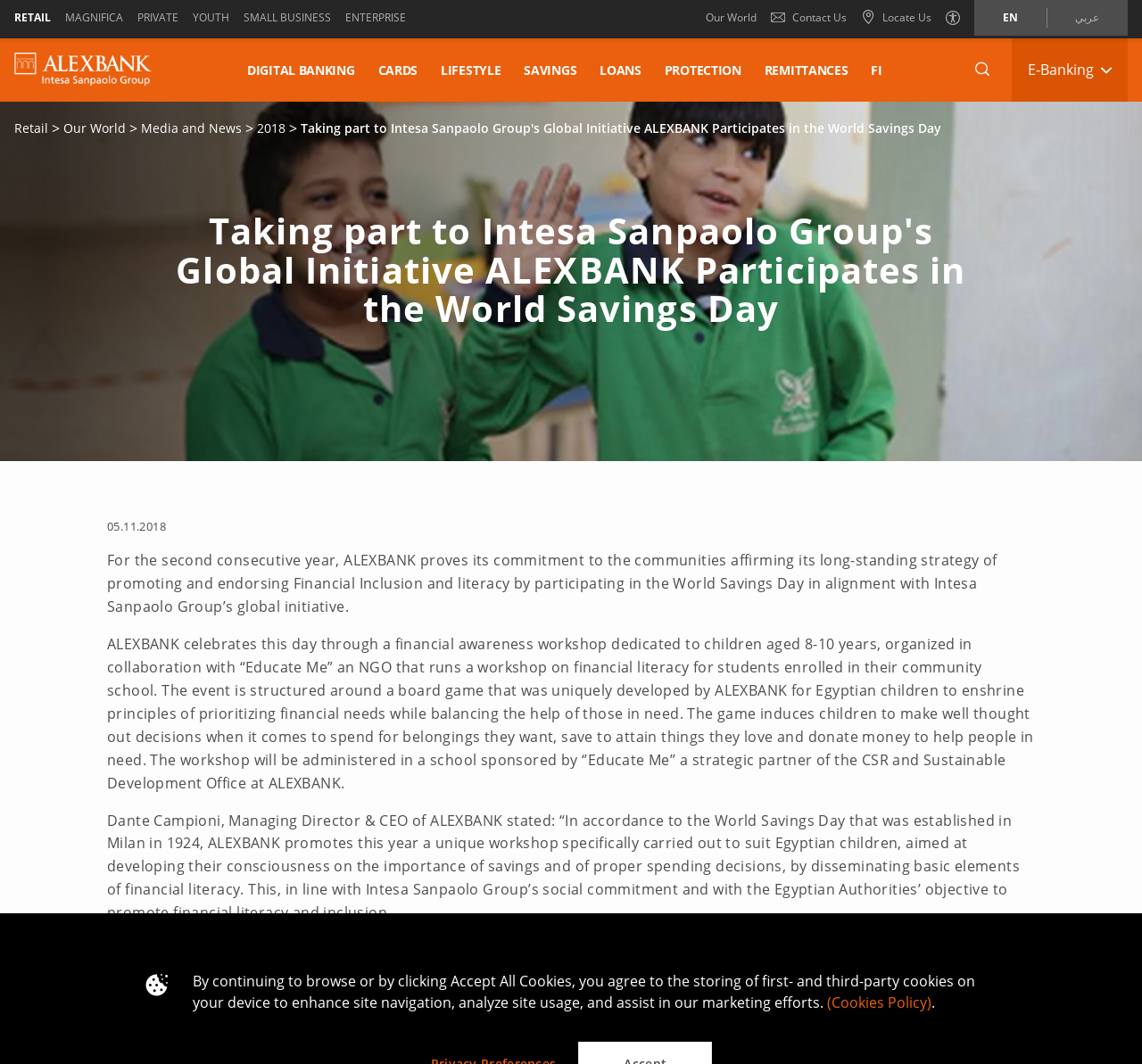Please identify the bounding box coordinates of the area that needs to be clicked to fulfill the following instruction: "Click on RETAIL."

[0.009, 0.0, 0.051, 0.033]